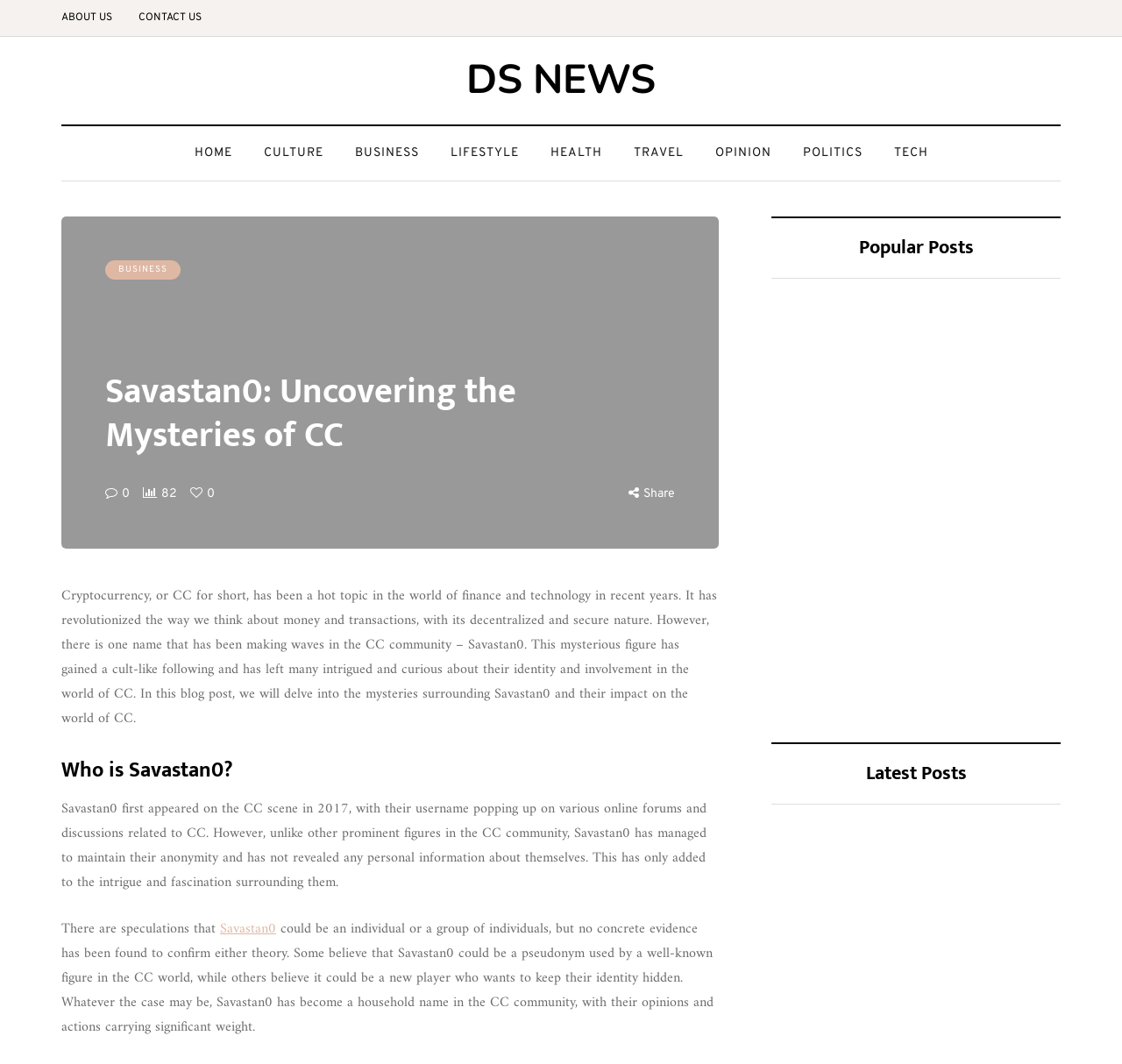What is the name of the mysterious figure discussed on this webpage?
Provide a fully detailed and comprehensive answer to the question.

The webpage mentions 'Savastan0' as a mysterious figure in the cryptocurrency community, with a cult-like following and unknown identity. The heading 'Who is Savastan0?' and the text 'Savastan0 first appeared on the CC scene in 2017...' further support this answer.